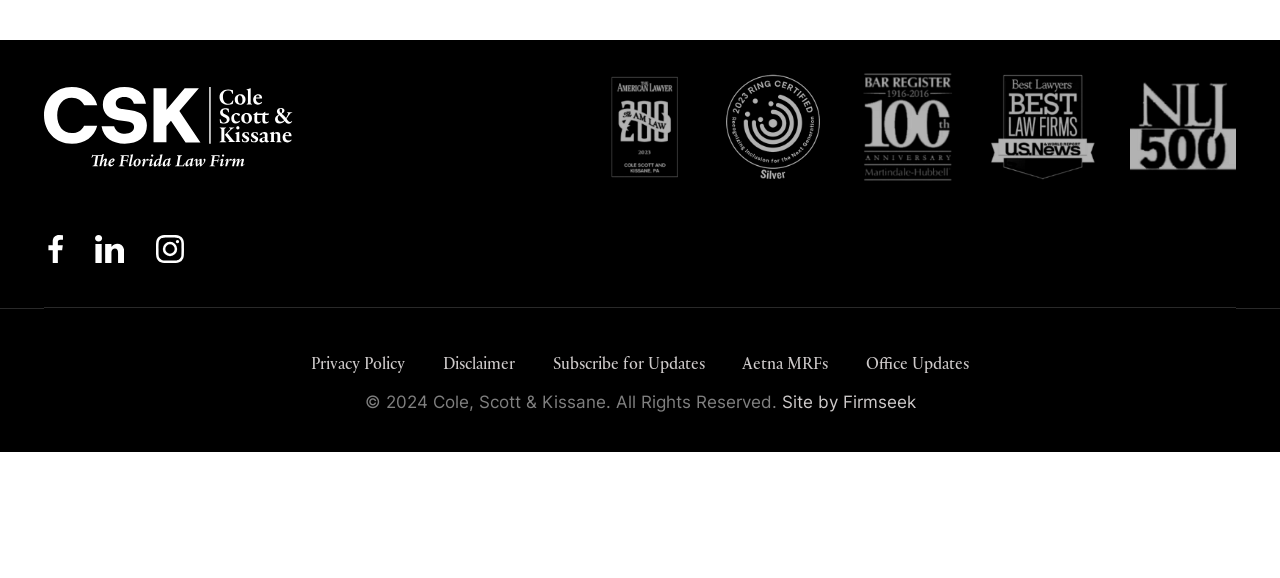Indicate the bounding box coordinates of the element that needs to be clicked to satisfy the following instruction: "Visit Cole, Scott & Kissane, P.A. The Florida Law Firm website". The coordinates should be four float numbers between 0 and 1, i.e., [left, top, right, bottom].

[0.034, 0.151, 0.229, 0.289]